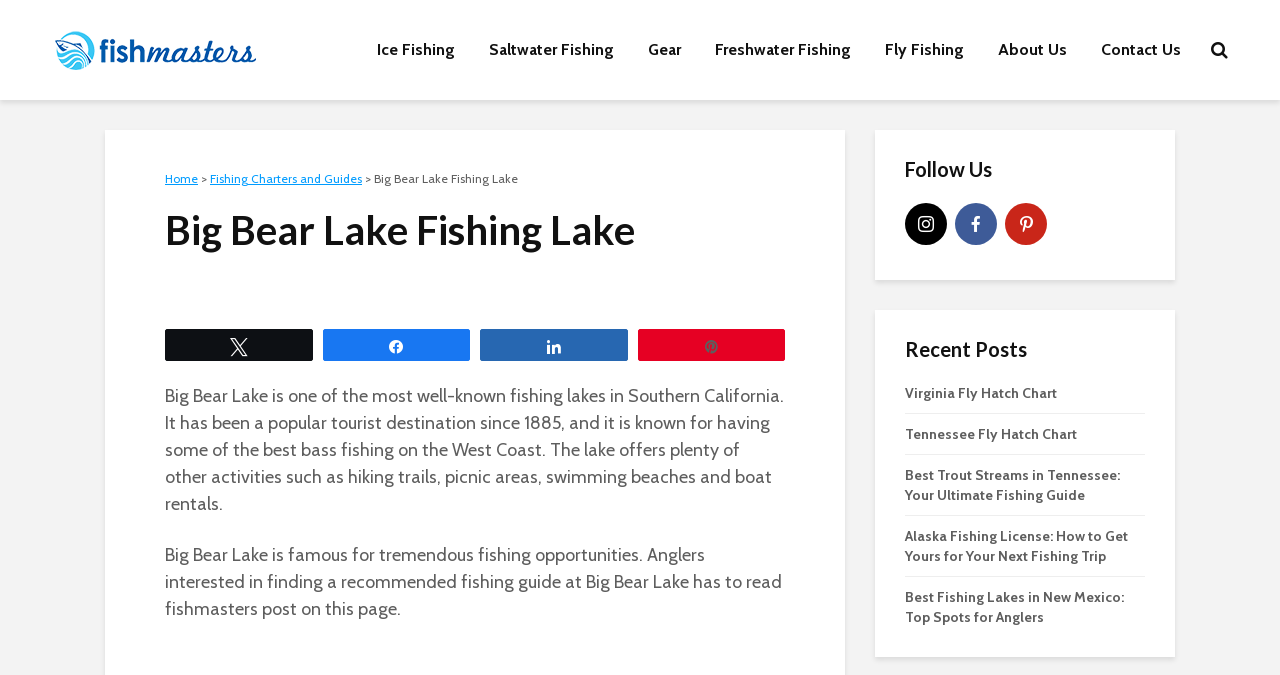Determine the bounding box coordinates of the clickable region to carry out the instruction: "Click on Ice Fishing".

[0.283, 0.044, 0.367, 0.104]